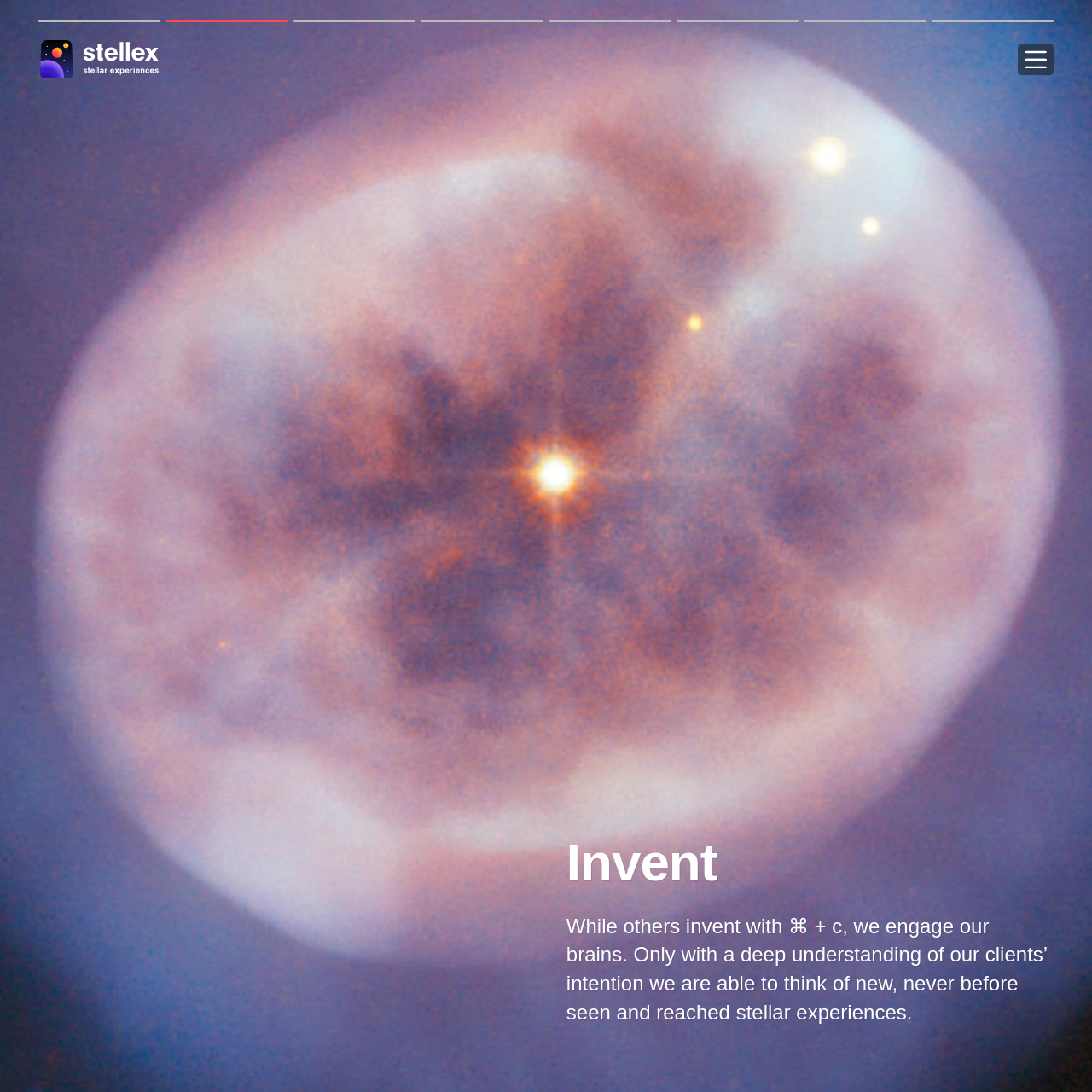Respond to the question below with a concise word or phrase:
What is the heading on the current tab?

Invent